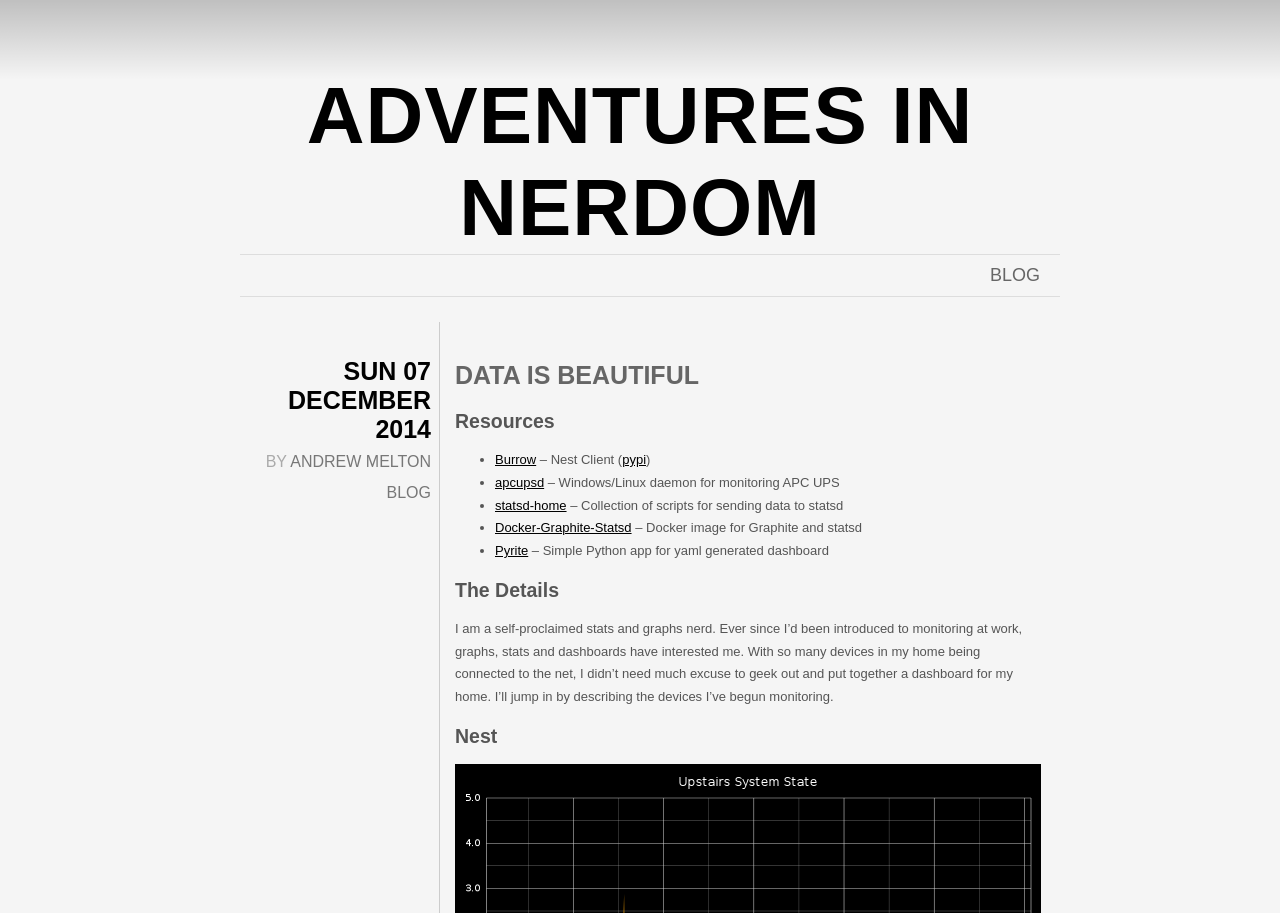Could you locate the bounding box coordinates for the section that should be clicked to accomplish this task: "Click on the 'BLOG' link".

[0.773, 0.286, 0.812, 0.317]